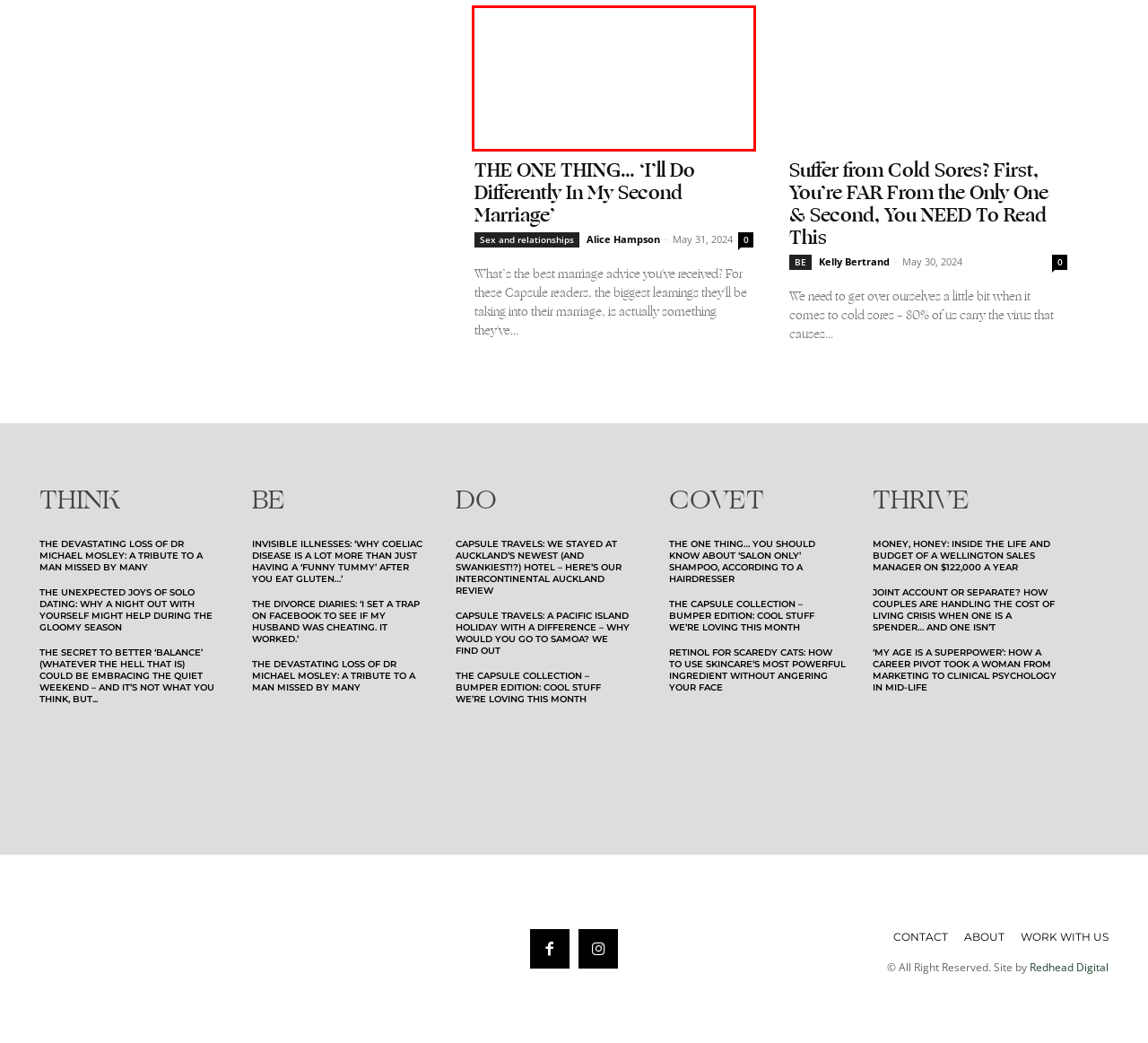A screenshot of a webpage is given, marked with a red bounding box around a UI element. Please select the most appropriate webpage description that fits the new page after clicking the highlighted element. Here are the candidates:
A. The Best Marriage Advice | Capsule NZ
B. Celebrity Archives - Capsule NZ
C. Real, Honest Sex Toy Reviews | Capsule NZ
D. Alice Hampson, Author at Capsule NZ
E. Kelly Bertrand, Author at Capsule NZ
F. Suffer from Cold Sores? You NEED To Read This
G. How A Career Pivot Took A Woman From Marketing To Clinical Psychology
H. Opinion Pieces Archives - Capsule NZ

A